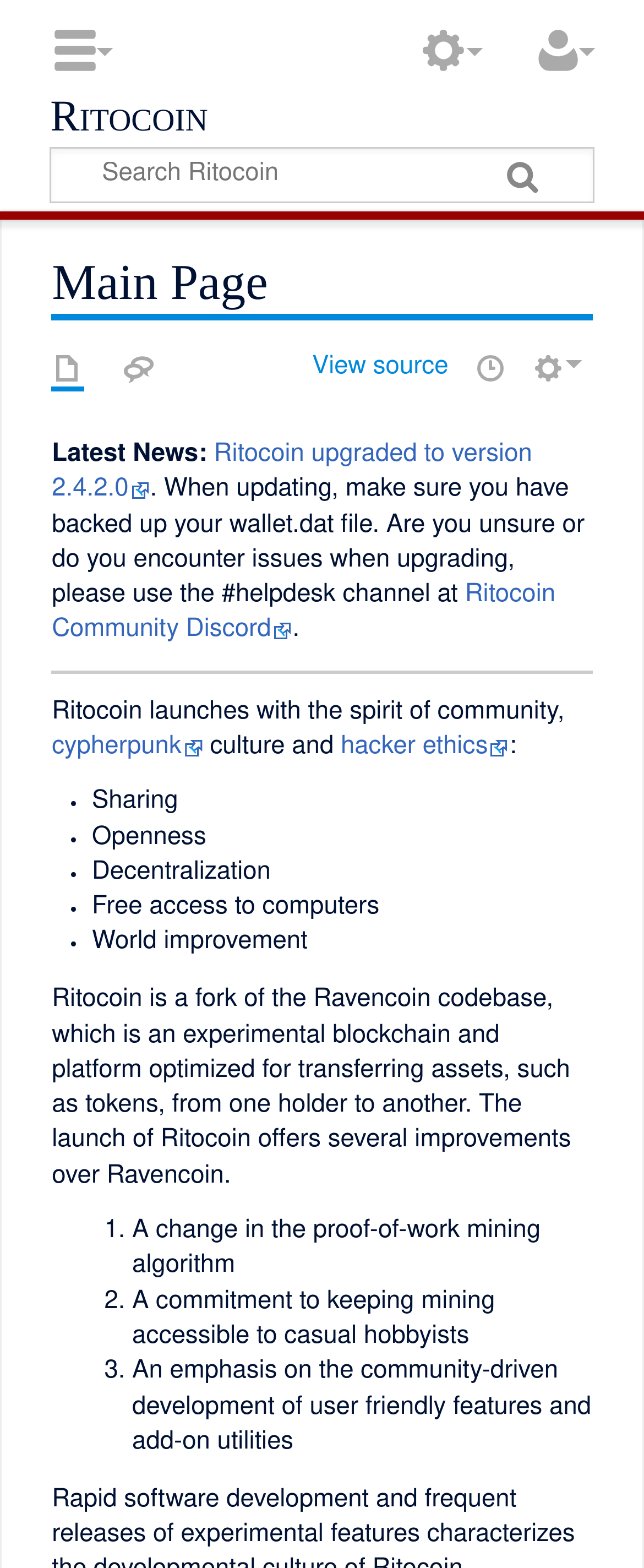Determine the bounding box for the UI element described here: "cypherpunk".

[0.08, 0.471, 0.315, 0.486]